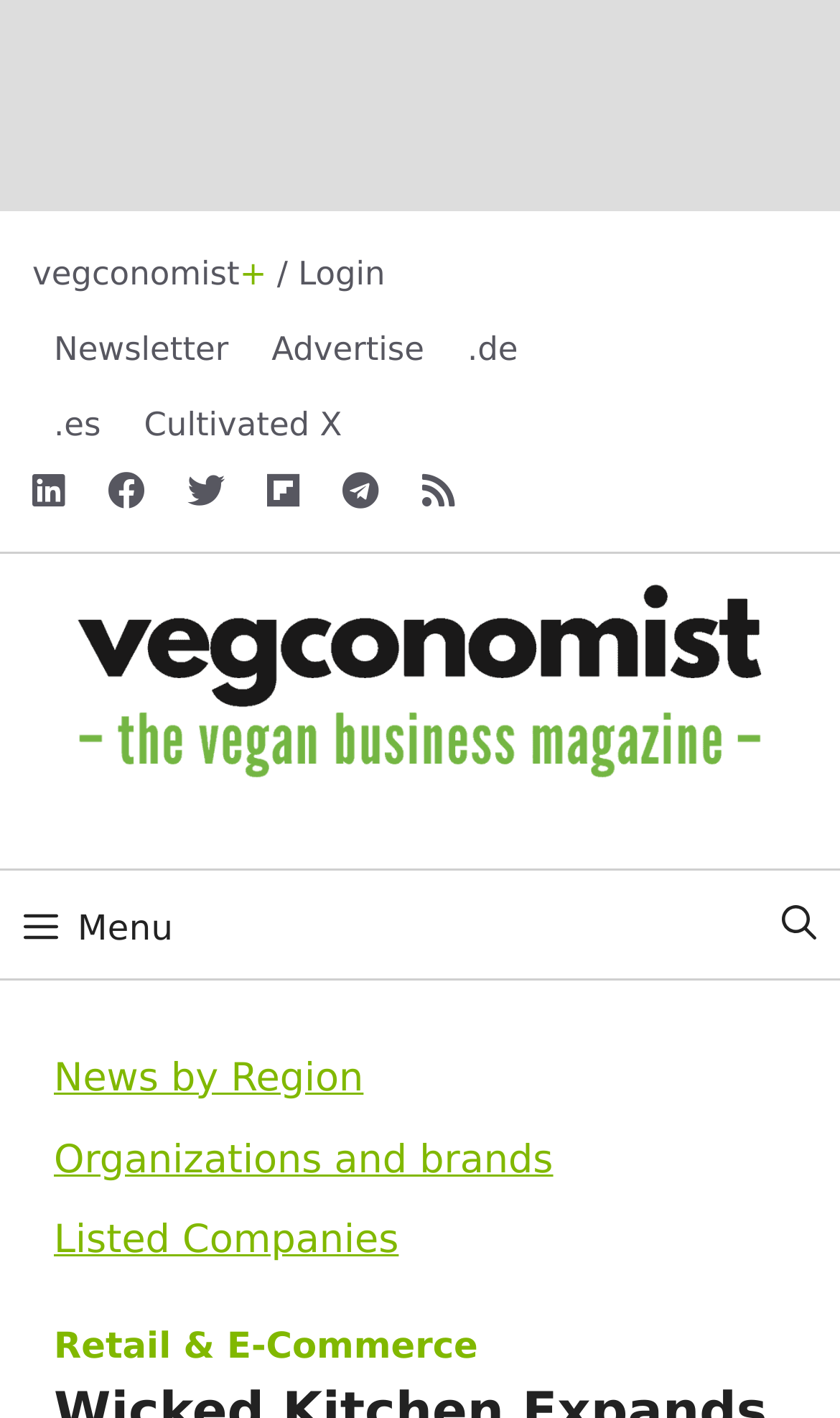What is the function of the link 'Open Search Bar'?
Using the visual information, answer the question in a single word or phrase.

To open the search bar